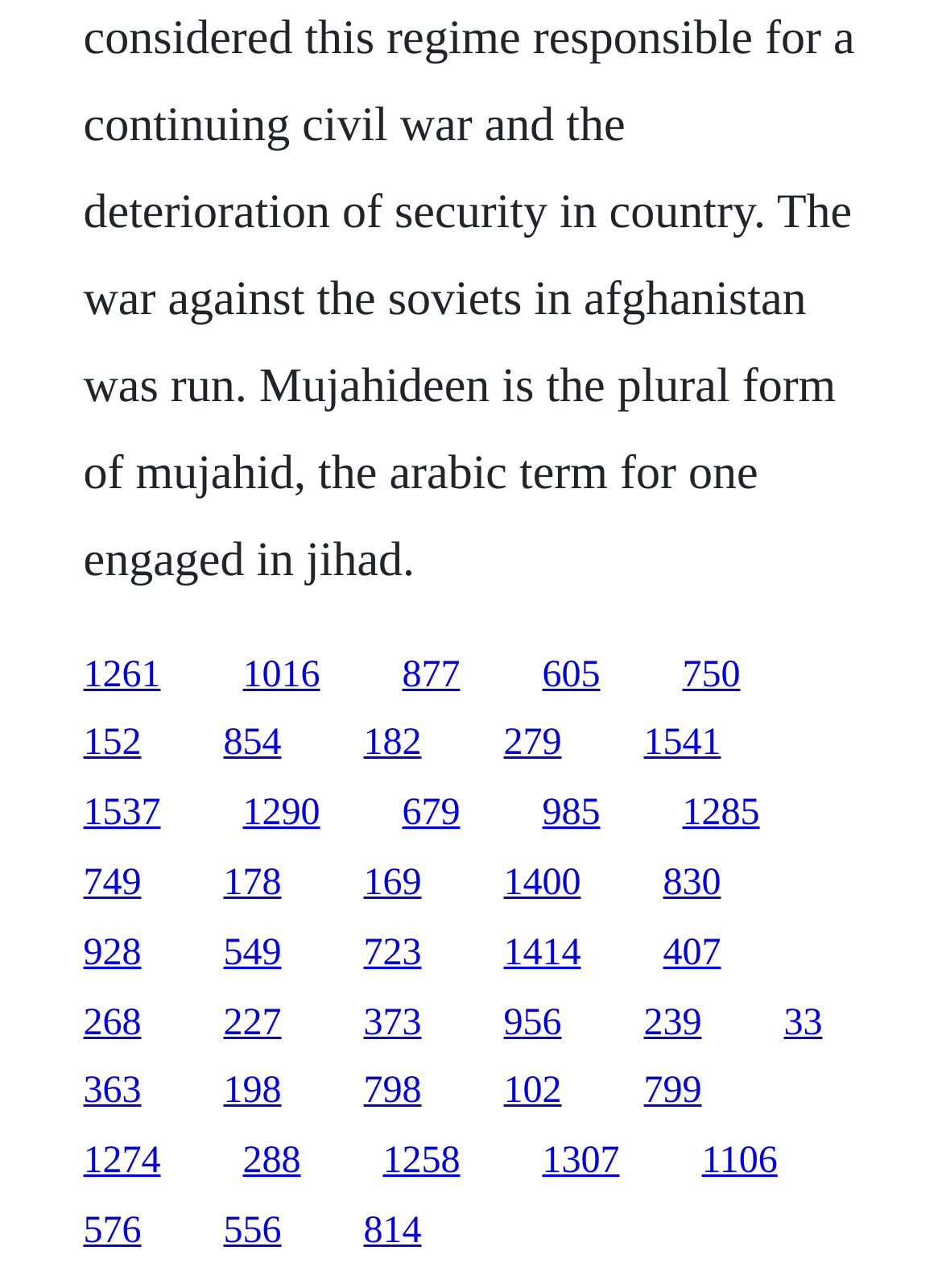How many links are on the webpage? Observe the screenshot and provide a one-word or short phrase answer.

40